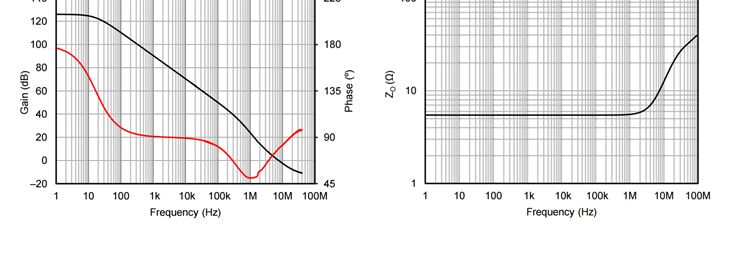What is the approximate gain at lower frequencies? Observe the screenshot and provide a one-word or short phrase answer.

120 dB